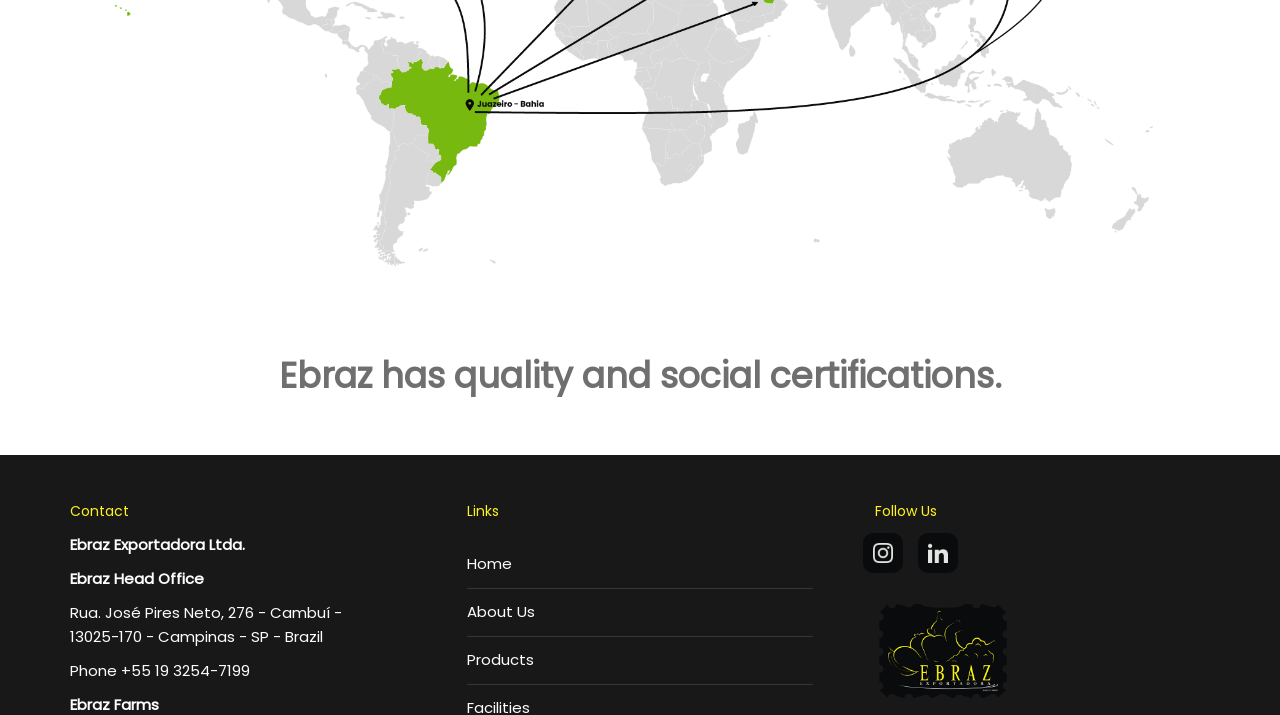Please respond to the question with a concise word or phrase:
What social media platforms are linked?

Instagram, Linkedin